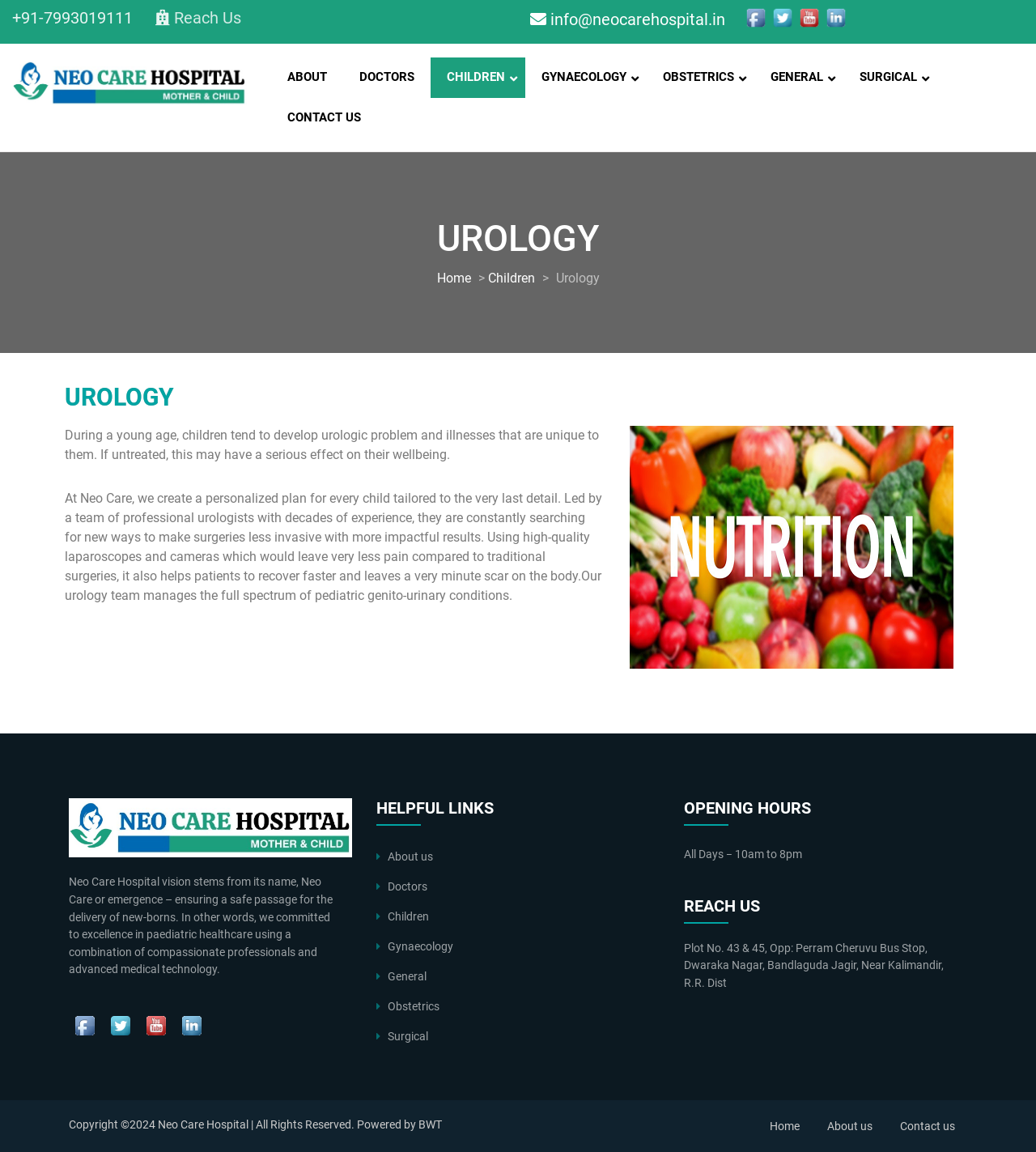Please identify the bounding box coordinates of the element on the webpage that should be clicked to follow this instruction: "Send an email to the hospital". The bounding box coordinates should be given as four float numbers between 0 and 1, formatted as [left, top, right, bottom].

[0.527, 0.008, 0.7, 0.025]